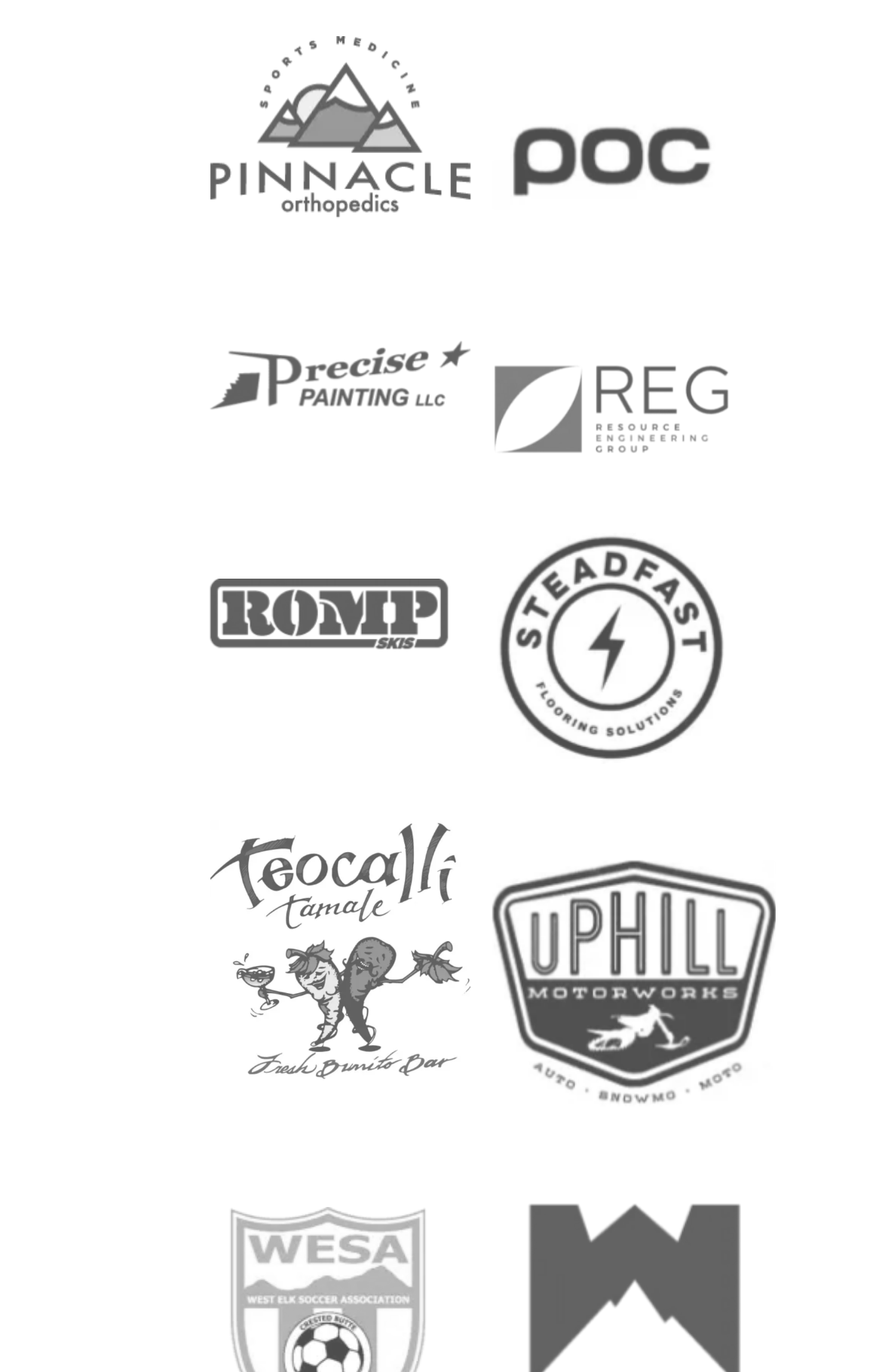Are all links on the same row?
By examining the image, provide a one-word or phrase answer.

No